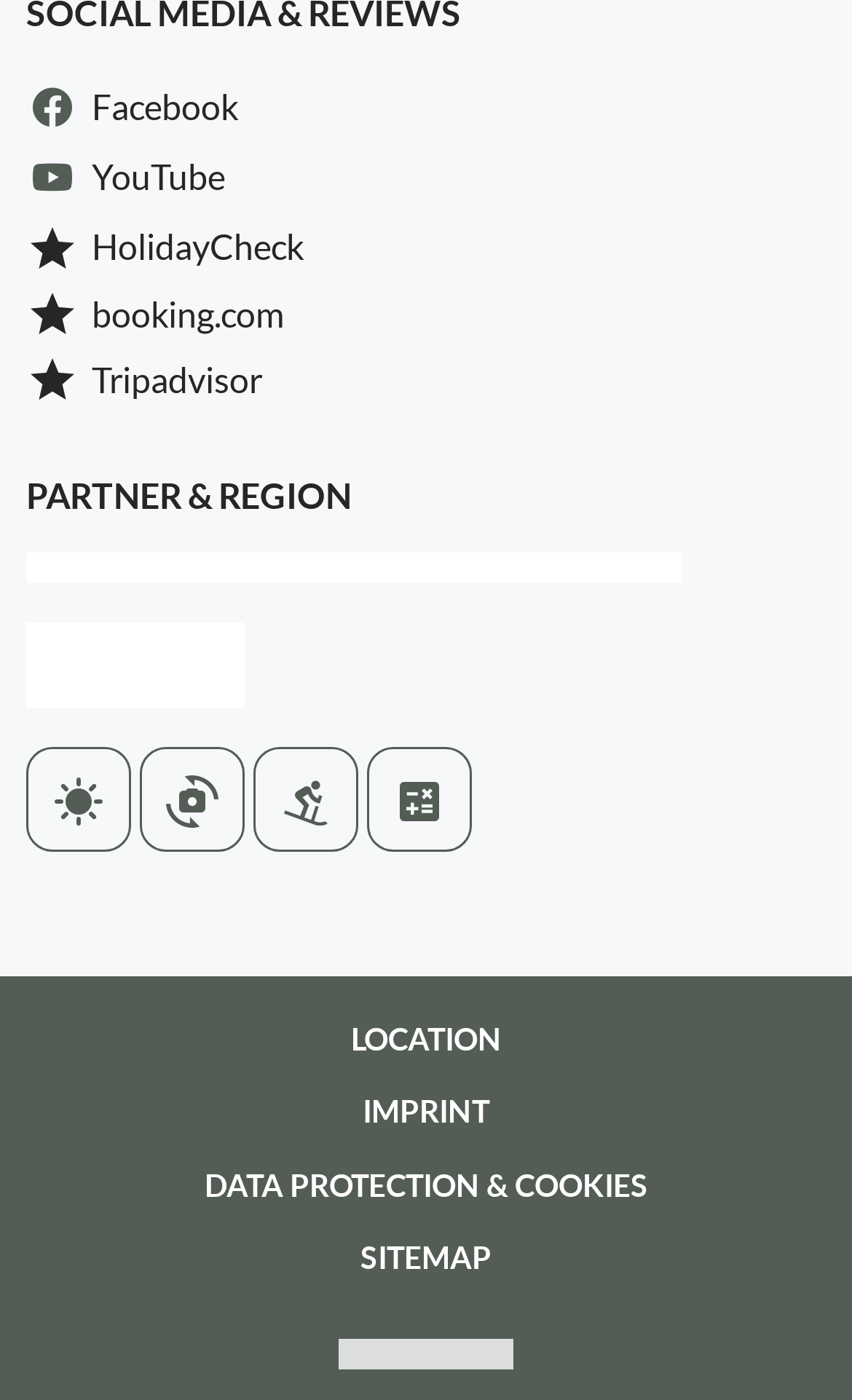Pinpoint the bounding box coordinates of the clickable area needed to execute the instruction: "Go to LOCATION". The coordinates should be specified as four float numbers between 0 and 1, i.e., [left, top, right, bottom].

[0.0, 0.717, 1.0, 0.768]